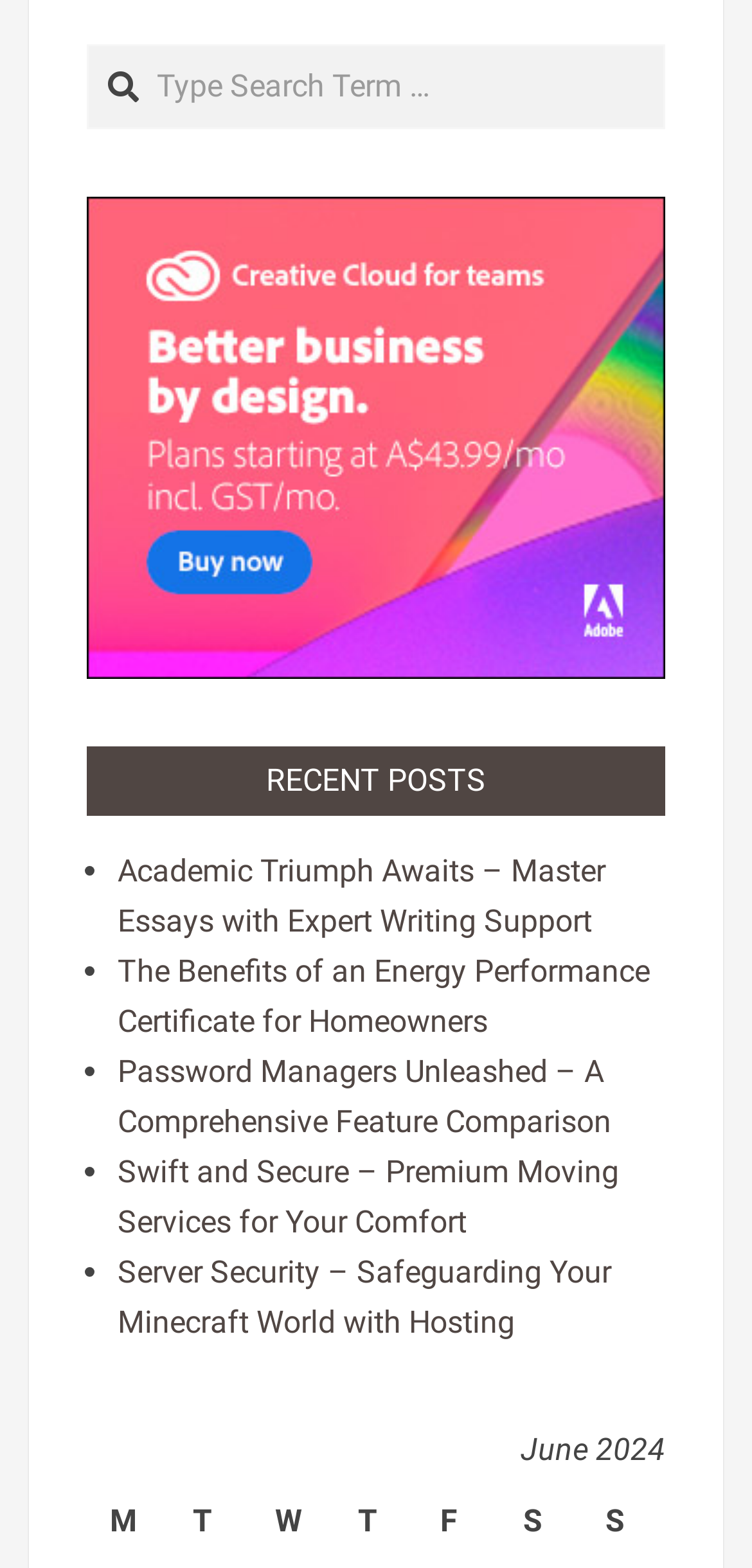What is the purpose of the textbox?
Provide a well-explained and detailed answer to the question.

The textbox has a placeholder text 'Type Search Term …' and is located next to a 'Search' static text, indicating that it is used for searching purposes.